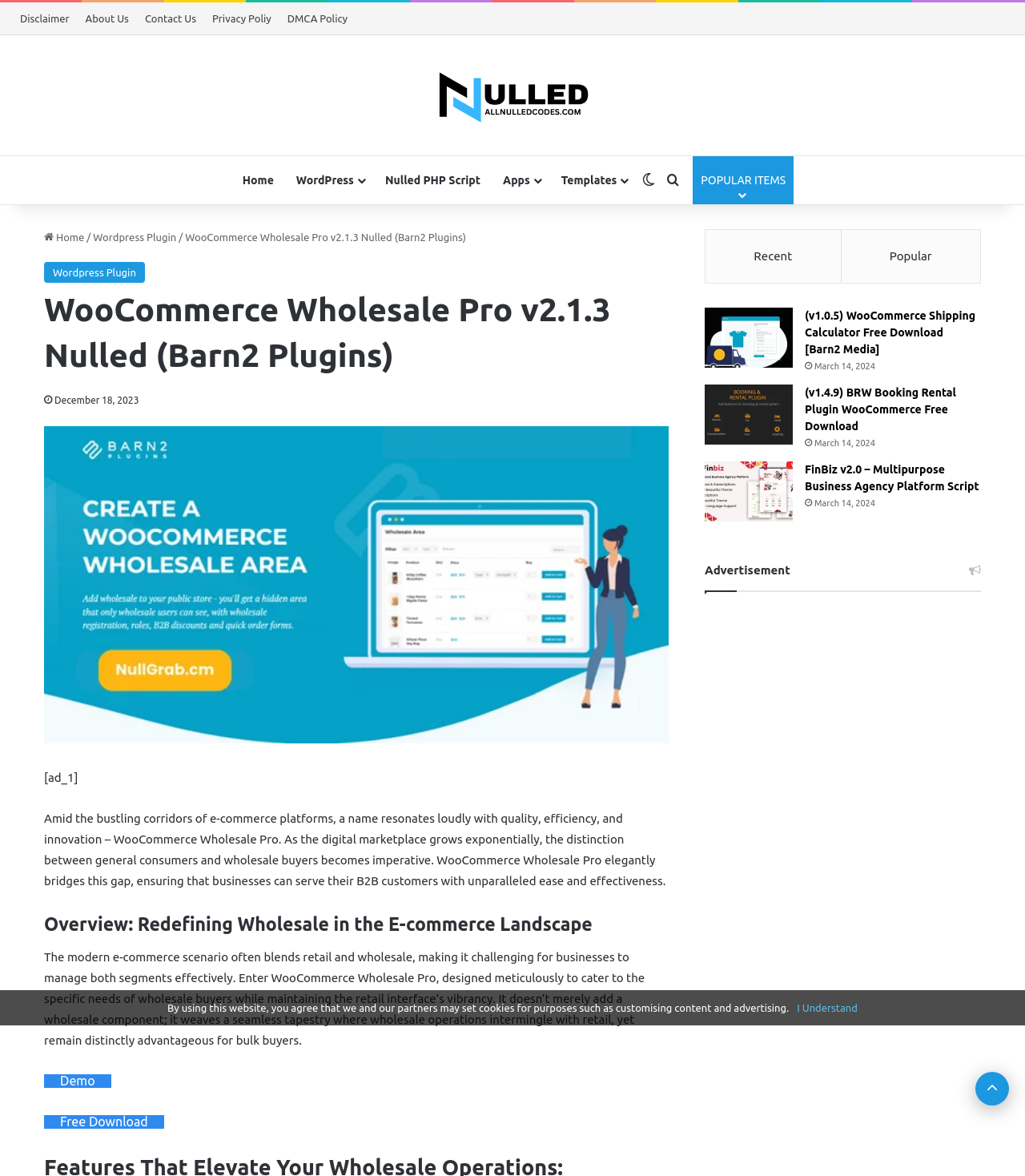What is the date of the post?
Examine the webpage screenshot and provide an in-depth answer to the question.

The date of the post can be found in the header section of the webpage, where it is written as 'December 18, 2023'. This indicates when the post was published.